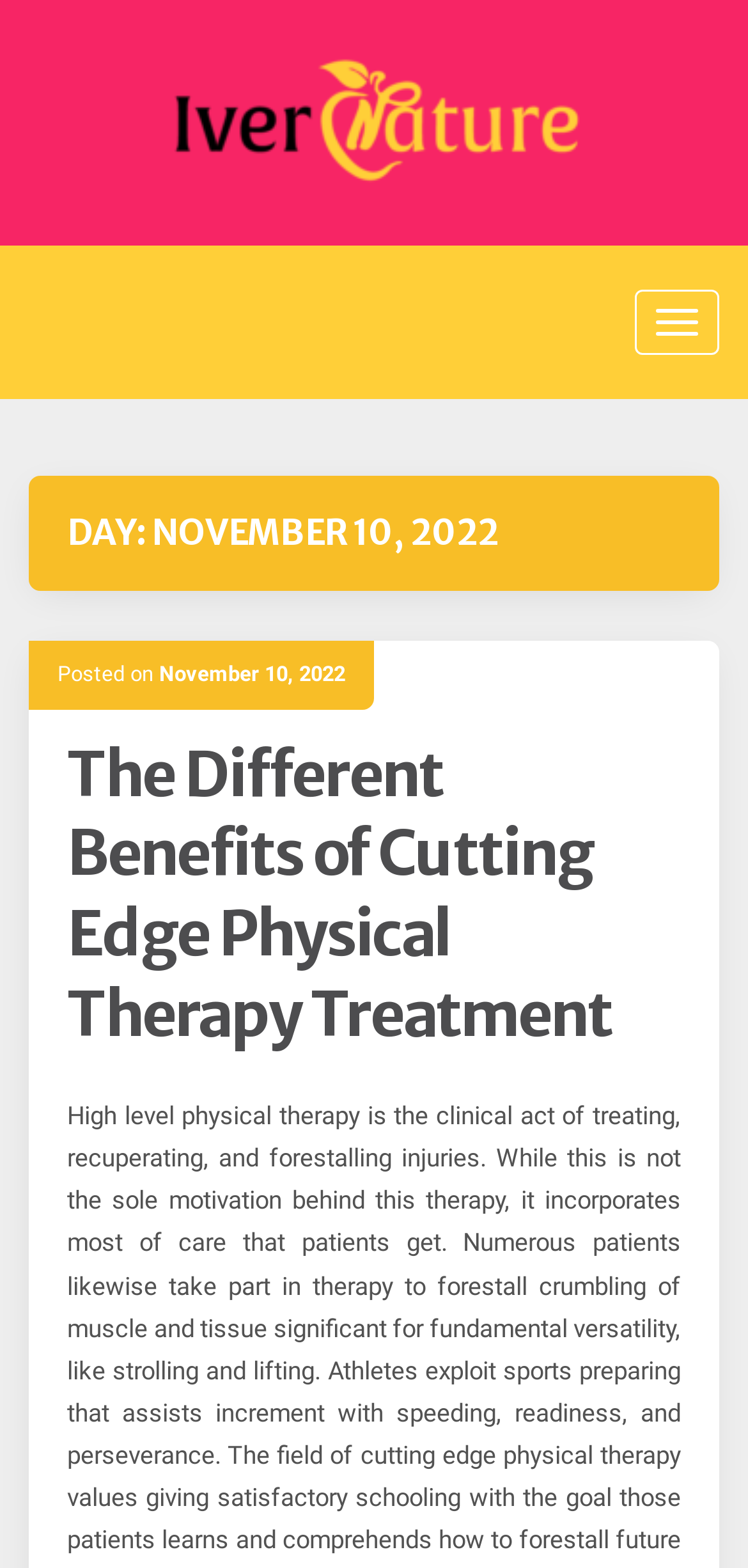Respond to the question below with a single word or phrase:
What is the topic of the article?

Physical Therapy Treatment